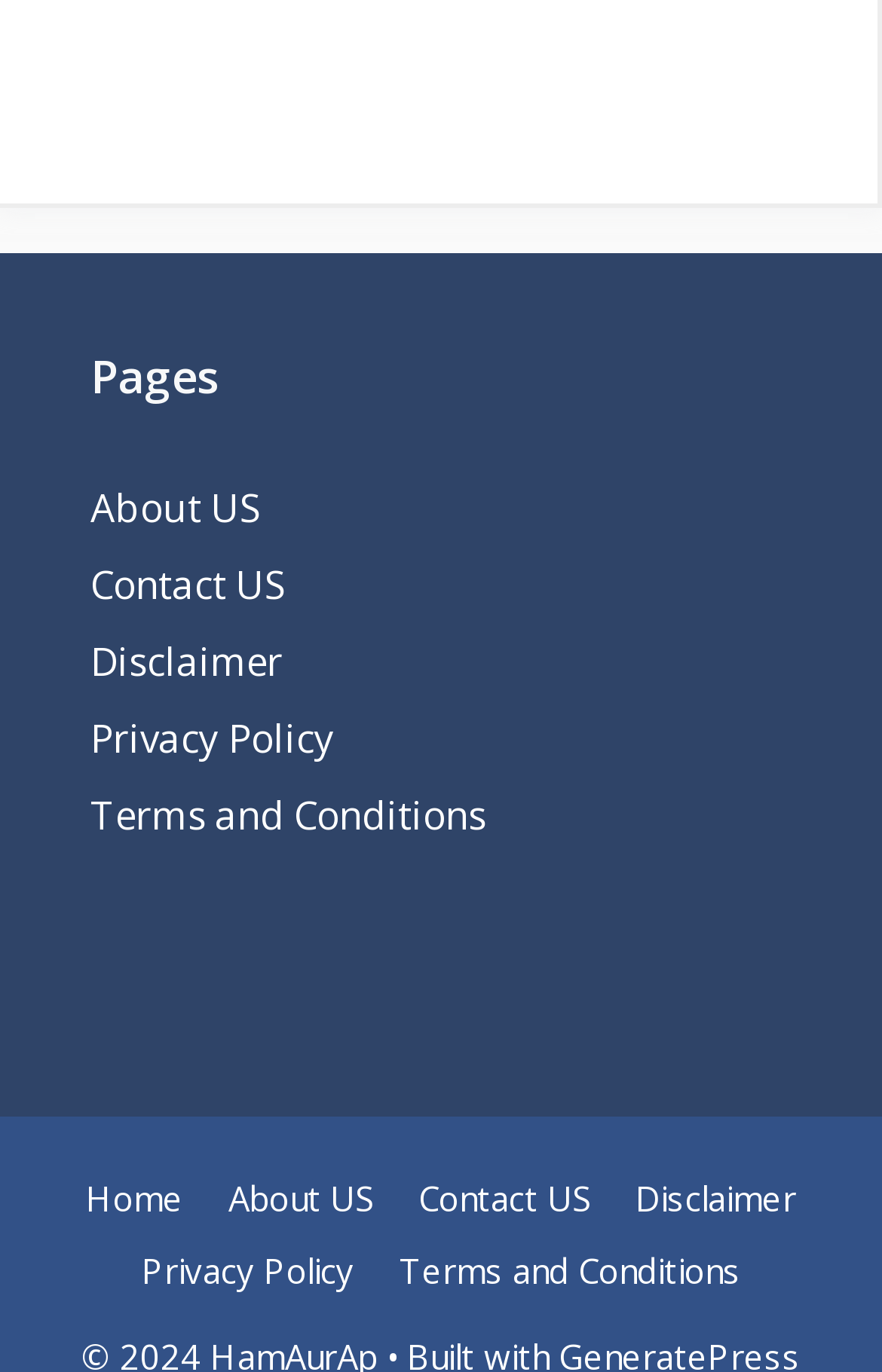Based on the image, give a detailed response to the question: What is the second link in the header section?

By analyzing the y1 coordinates of the link elements in the header section, I found that the link 'Contact US' is the second link, located below the 'About US' link.